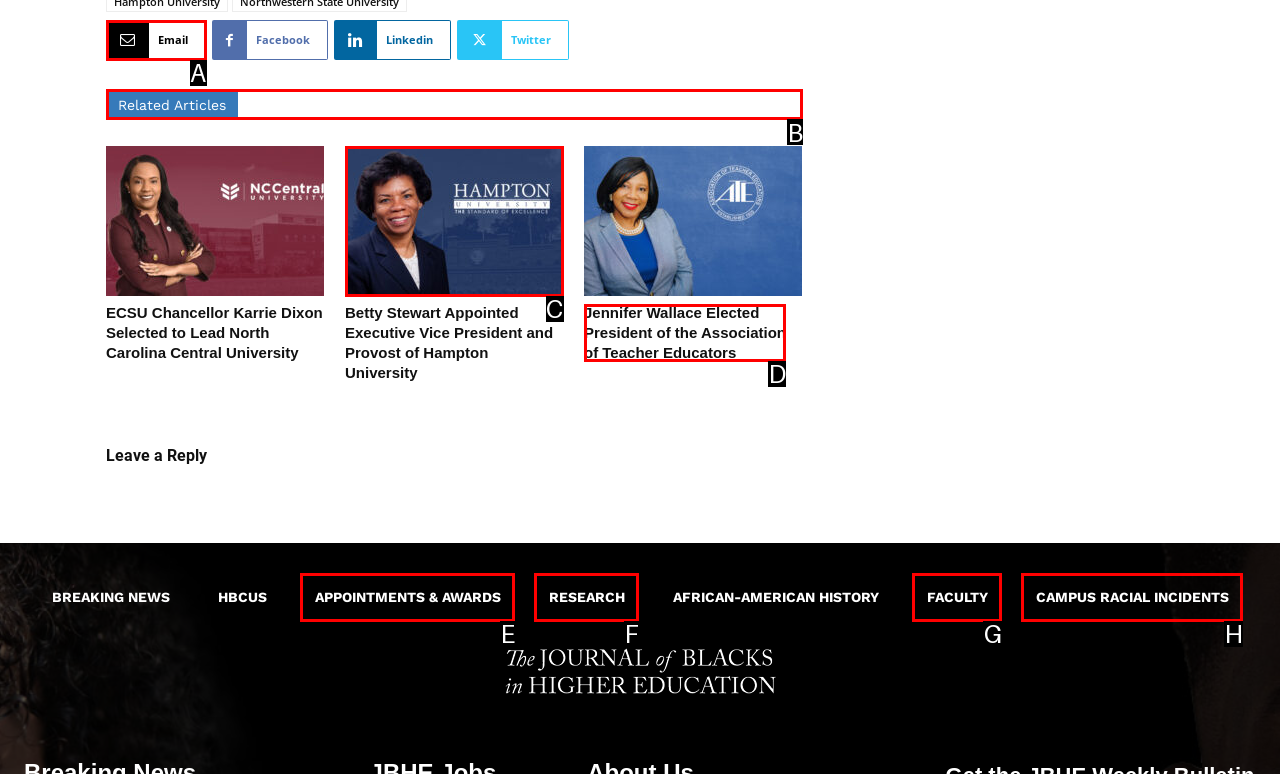Identify the correct option to click in order to complete this task: Read Related Articles
Answer with the letter of the chosen option directly.

B